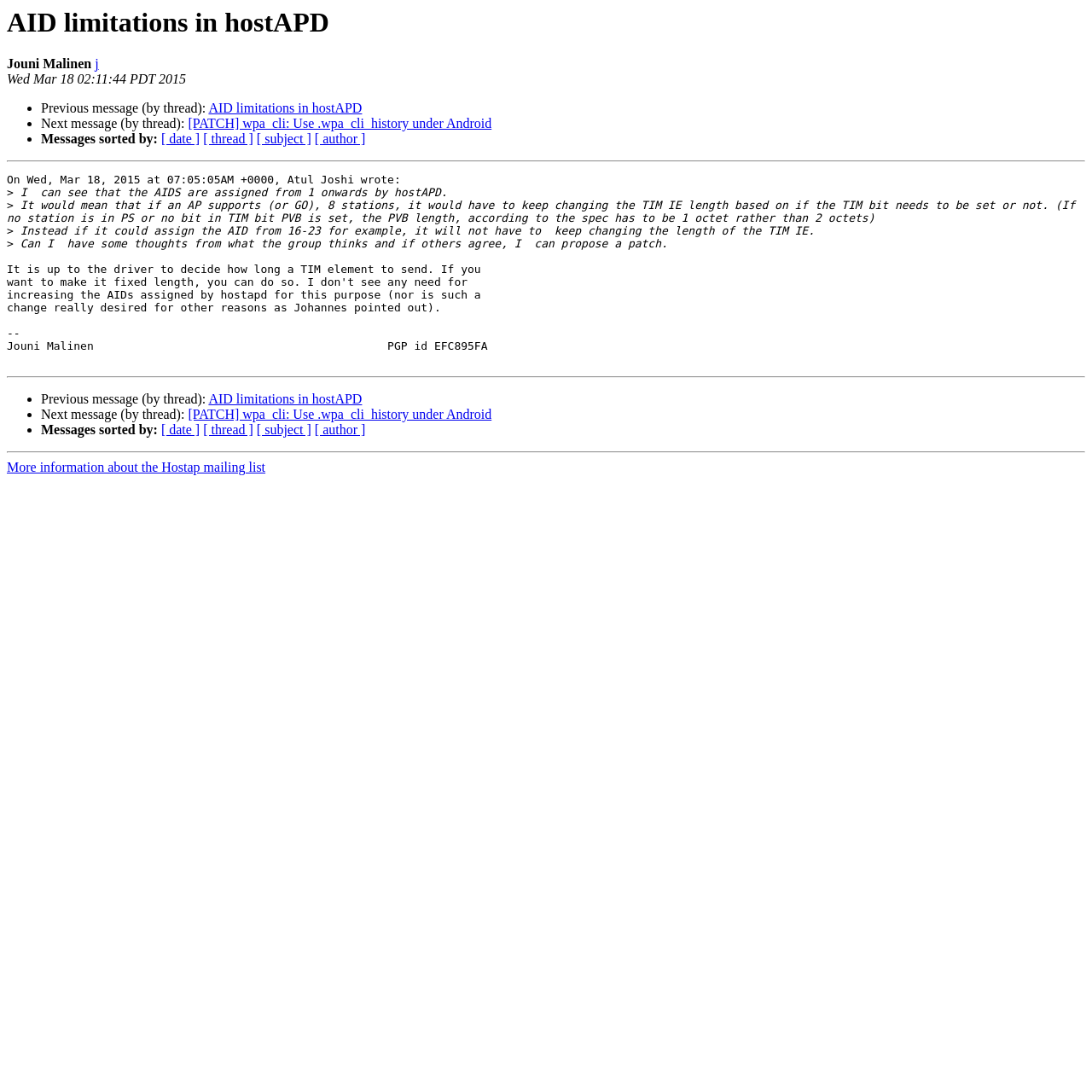Provide the text content of the webpage's main heading.

AID limitations in hostAPD